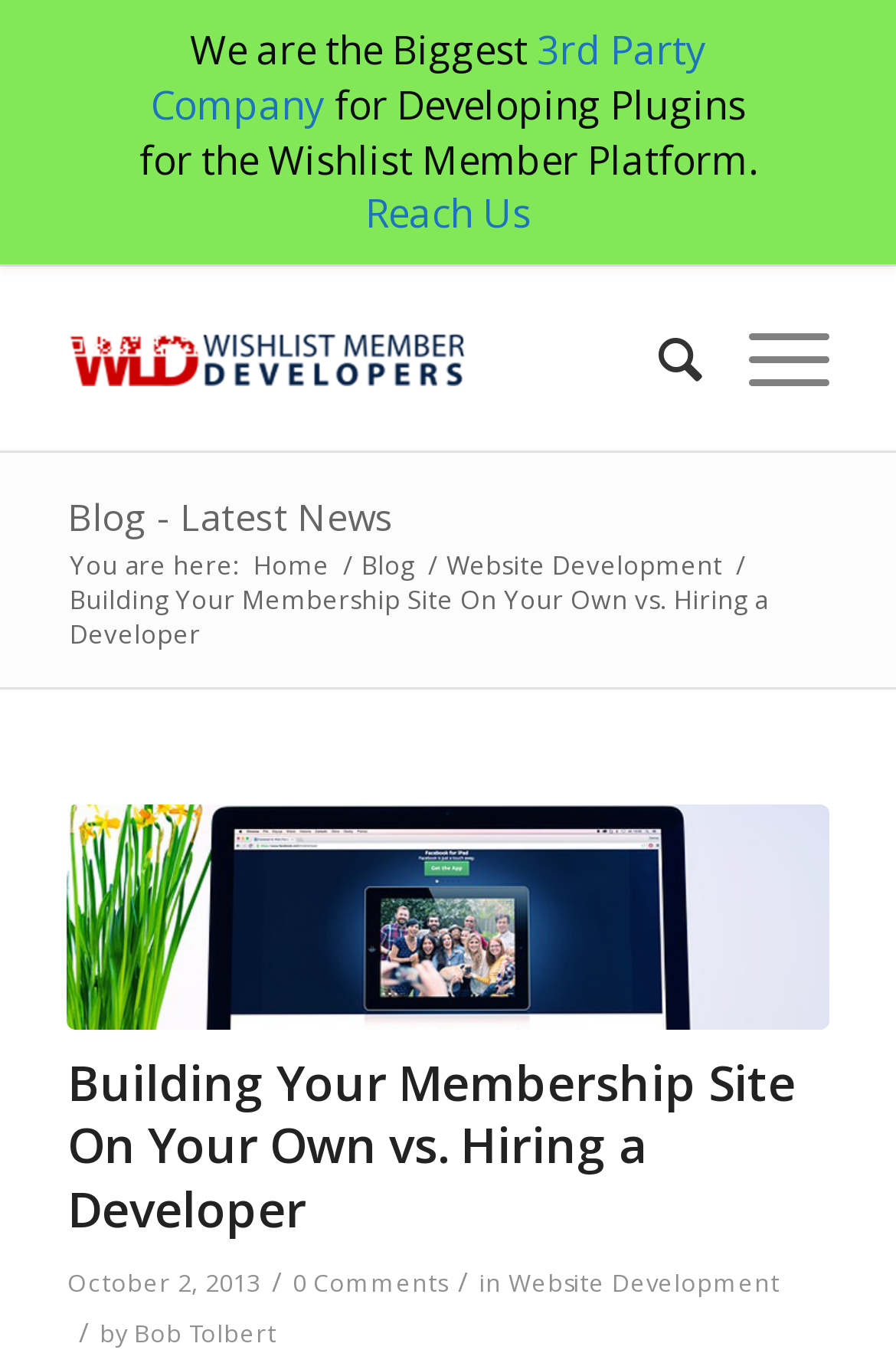Locate the bounding box of the UI element with the following description: "0 Comments".

[0.326, 0.929, 0.498, 0.953]